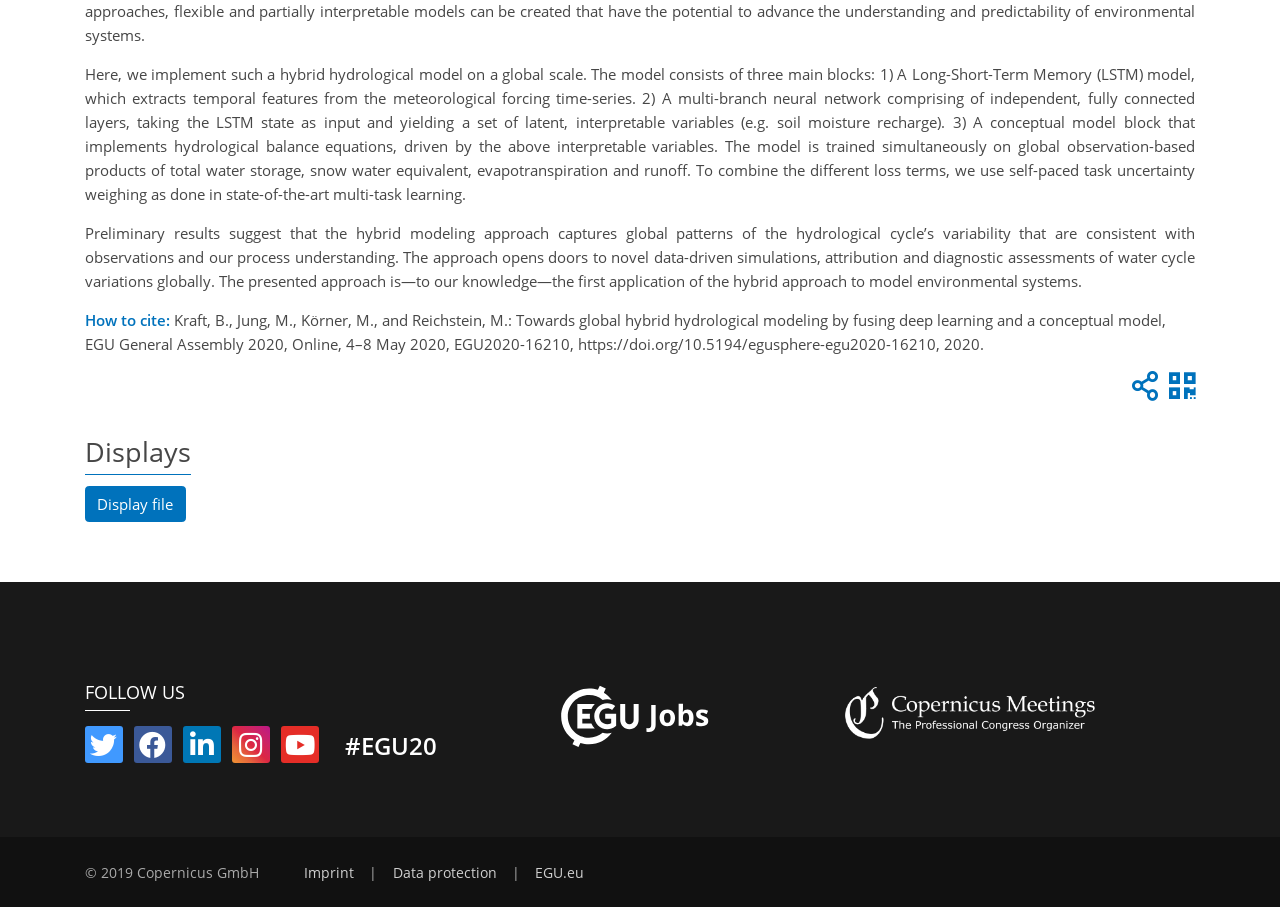From the given element description: "Data protection", find the bounding box for the UI element. Provide the coordinates as four float numbers between 0 and 1, in the order [left, top, right, bottom].

[0.307, 0.952, 0.388, 0.972]